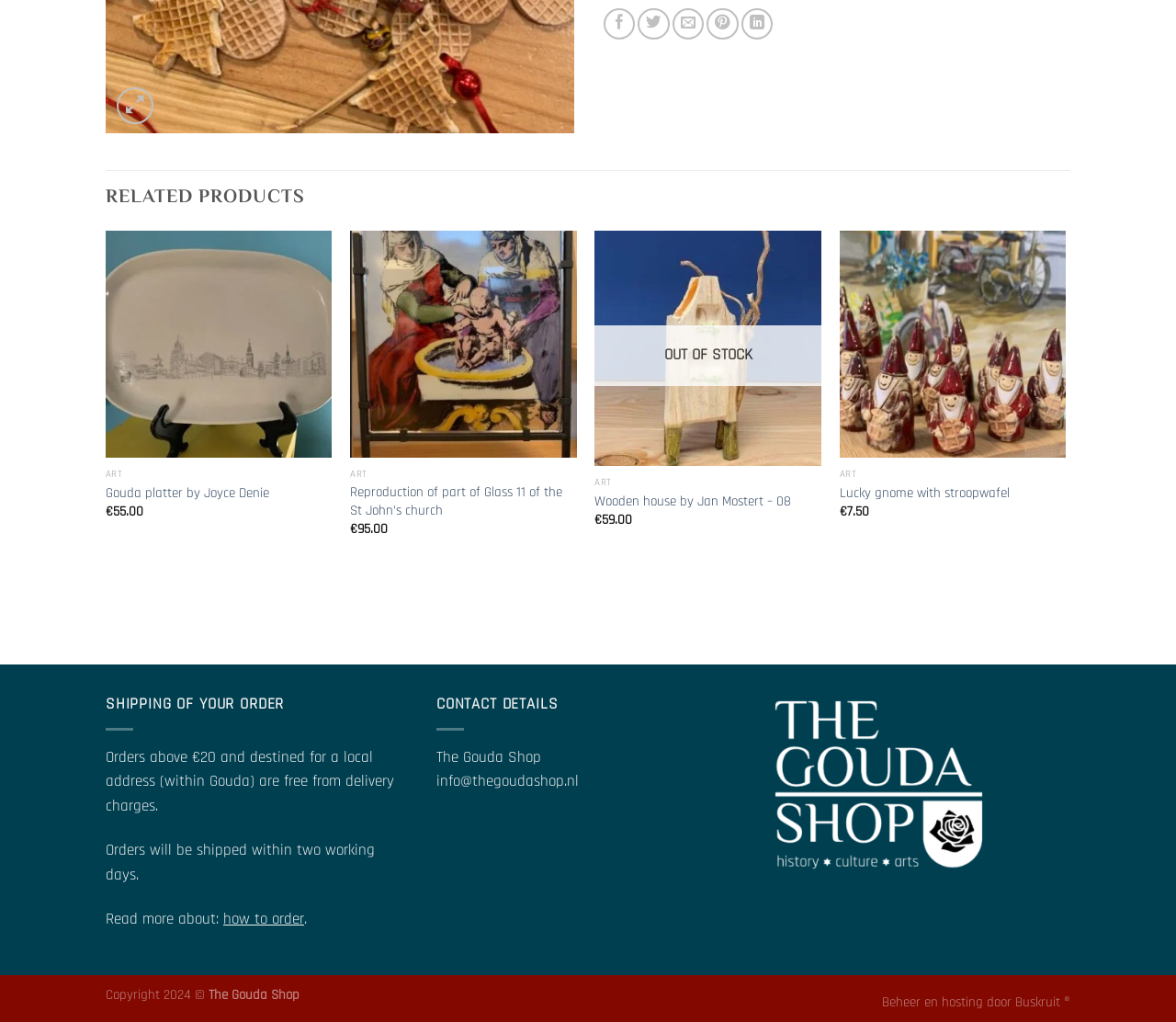Find the bounding box coordinates for the HTML element specified by: "alt="Demo"".

None